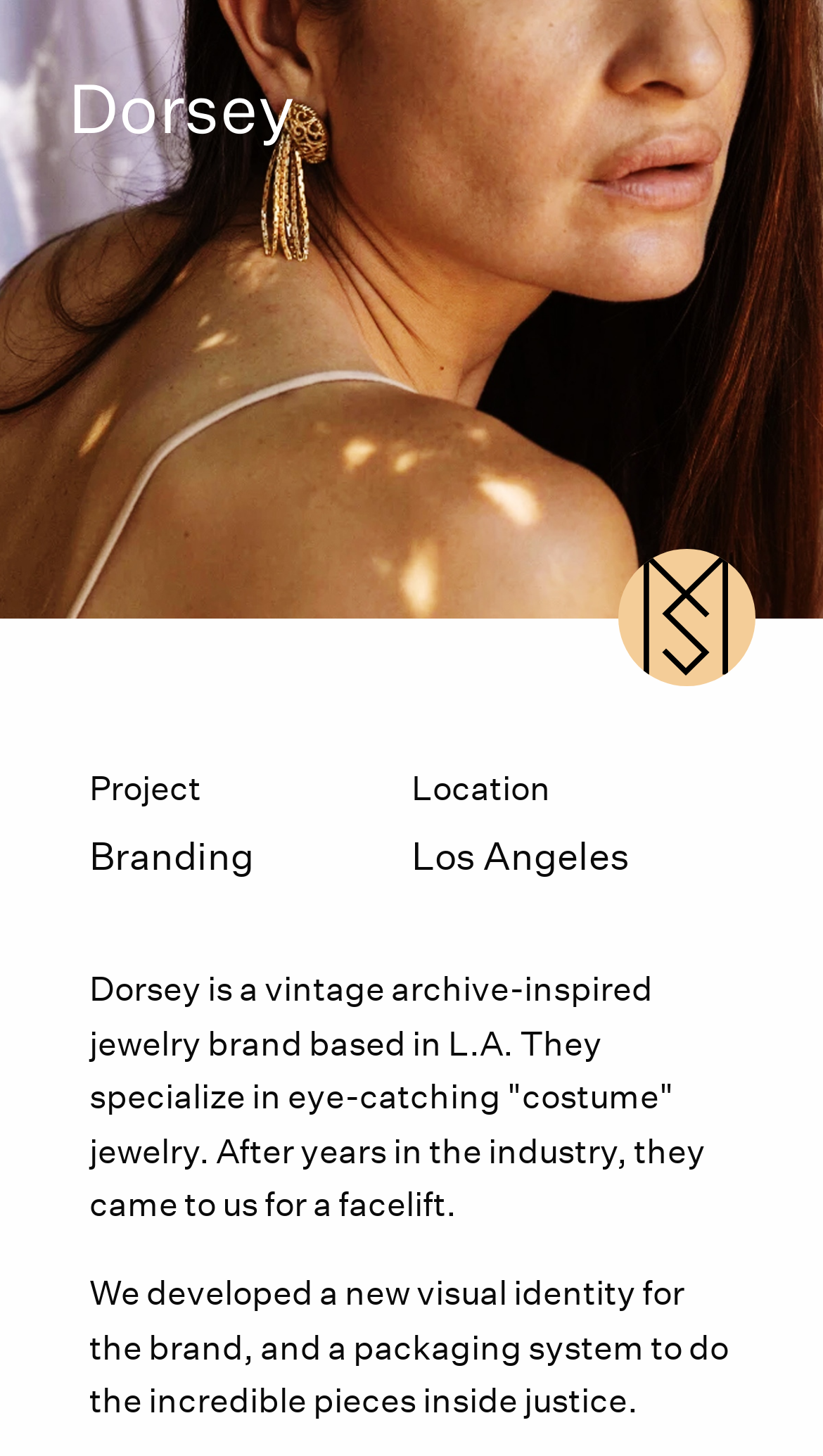What is the location of the brand mentioned on the webpage?
Analyze the image and deliver a detailed answer to the question.

I found the location 'Los Angeles' in the static text element with the text 'Los Angeles' under the heading 'Location'.